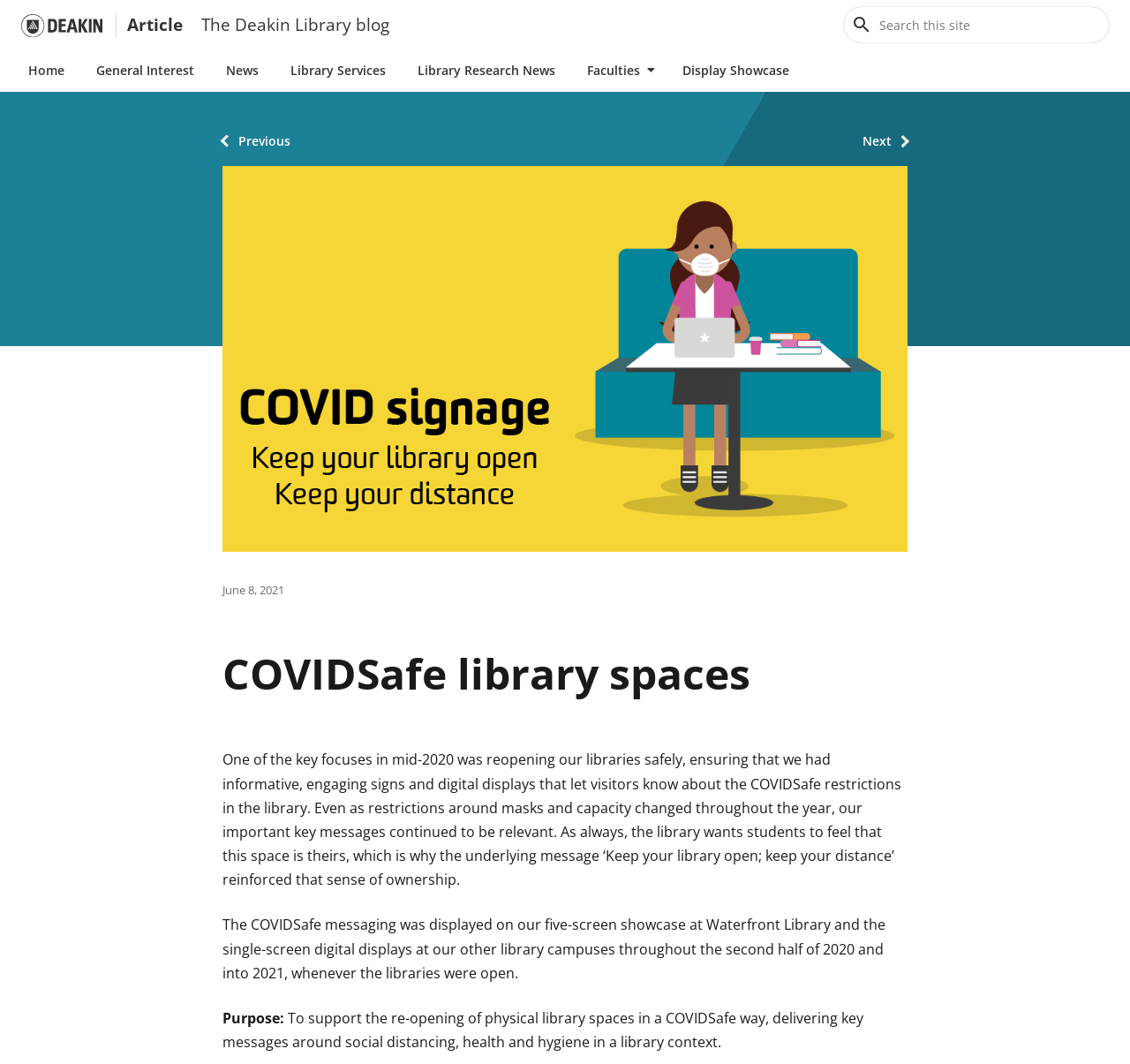Could you indicate the bounding box coordinates of the region to click in order to complete this instruction: "Login to the system".

None